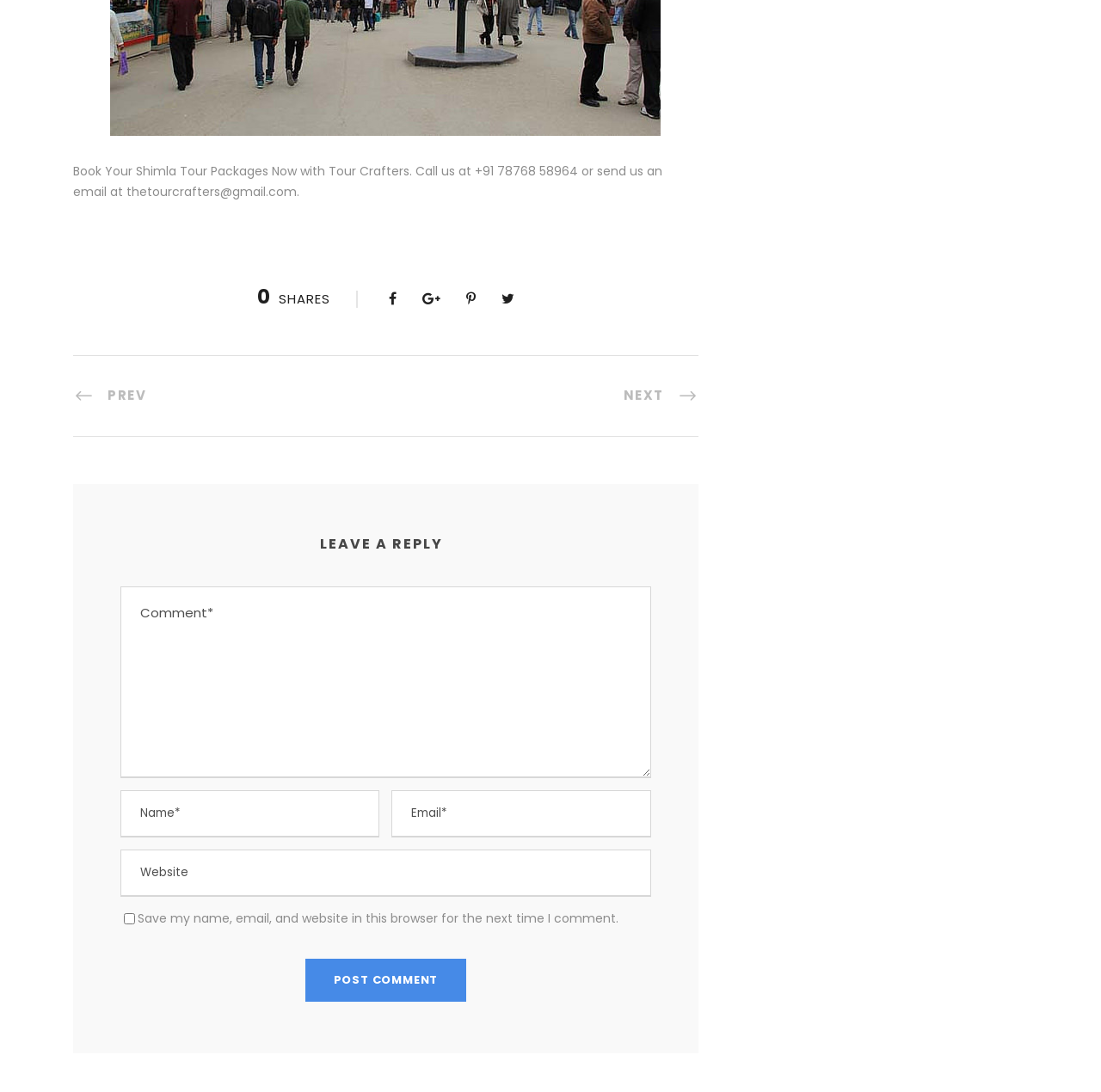Please provide a comprehensive response to the question below by analyzing the image: 
How many social media links are available on the webpage?

There are four social media links available on the webpage, represented by the icons '', '', '', and ''.